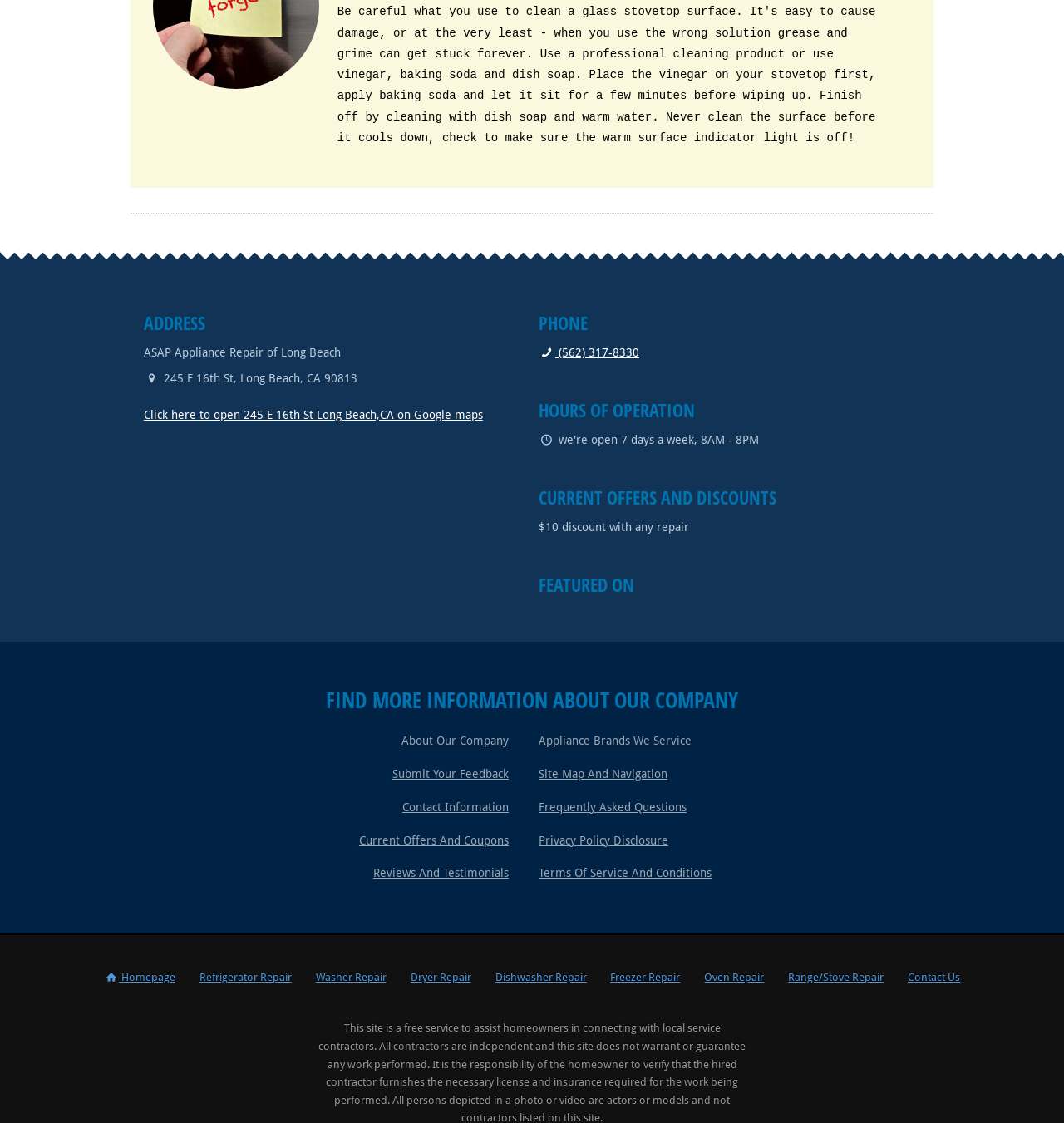Identify the bounding box coordinates for the UI element described as: "Reviews and Testimonials". The coordinates should be provided as four floats between 0 and 1: [left, top, right, bottom].

[0.351, 0.772, 0.478, 0.783]